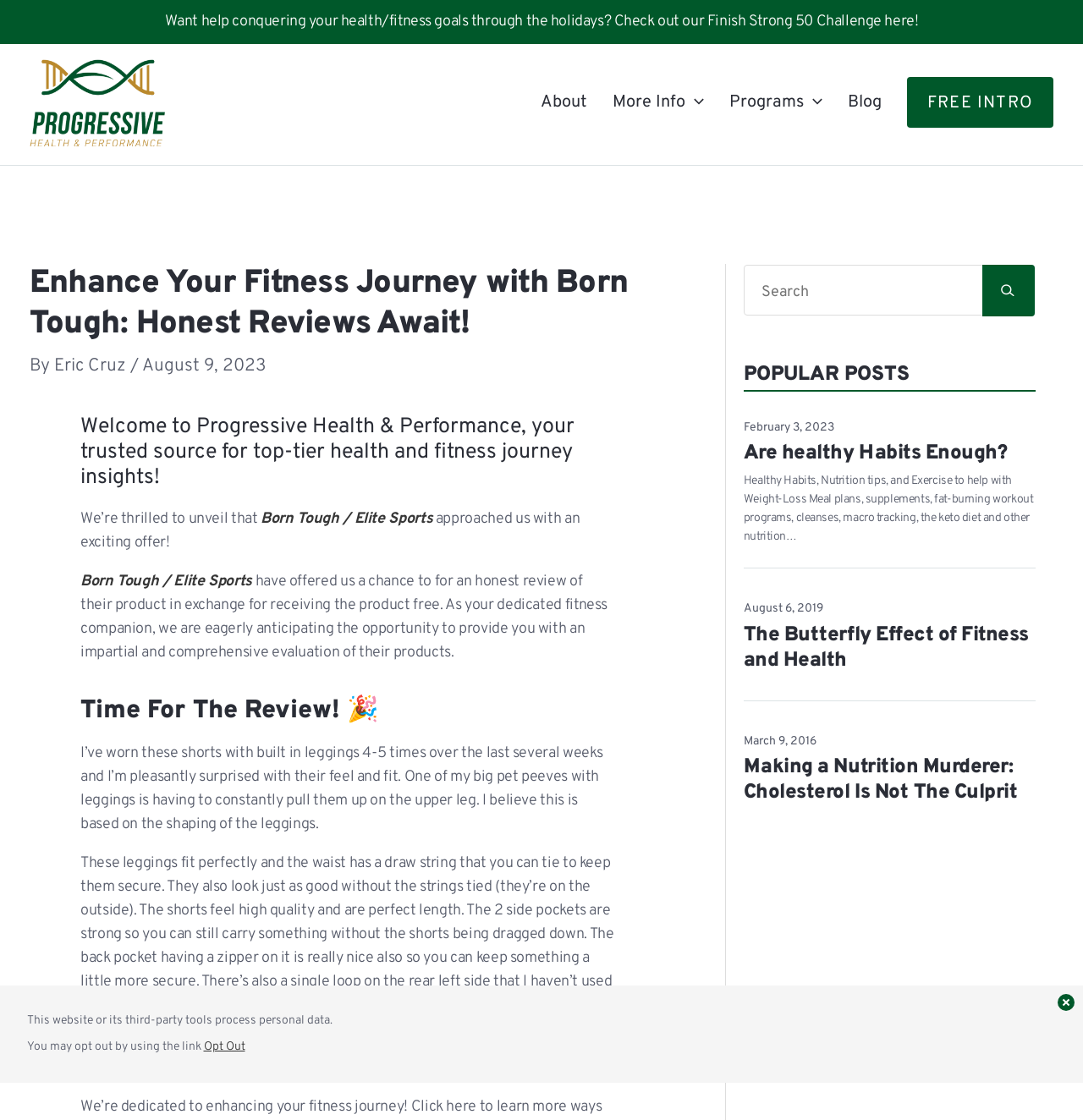Please determine the bounding box coordinates of the area that needs to be clicked to complete this task: 'Click the 'About' link'. The coordinates must be four float numbers between 0 and 1, formatted as [left, top, right, bottom].

[0.488, 0.069, 0.554, 0.114]